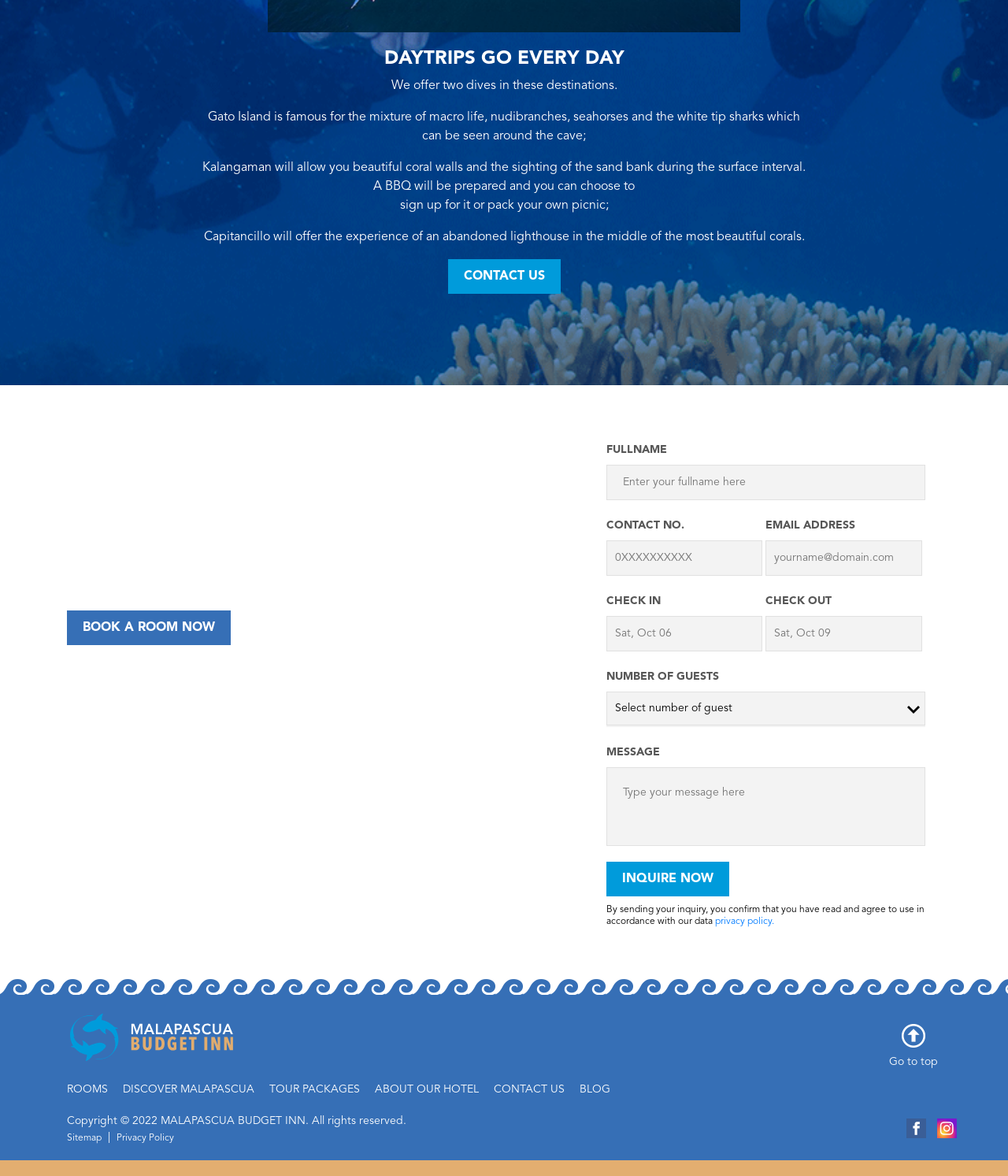Based on the description "Contact Us", find the bounding box of the specified UI element.

[0.446, 0.221, 0.554, 0.25]